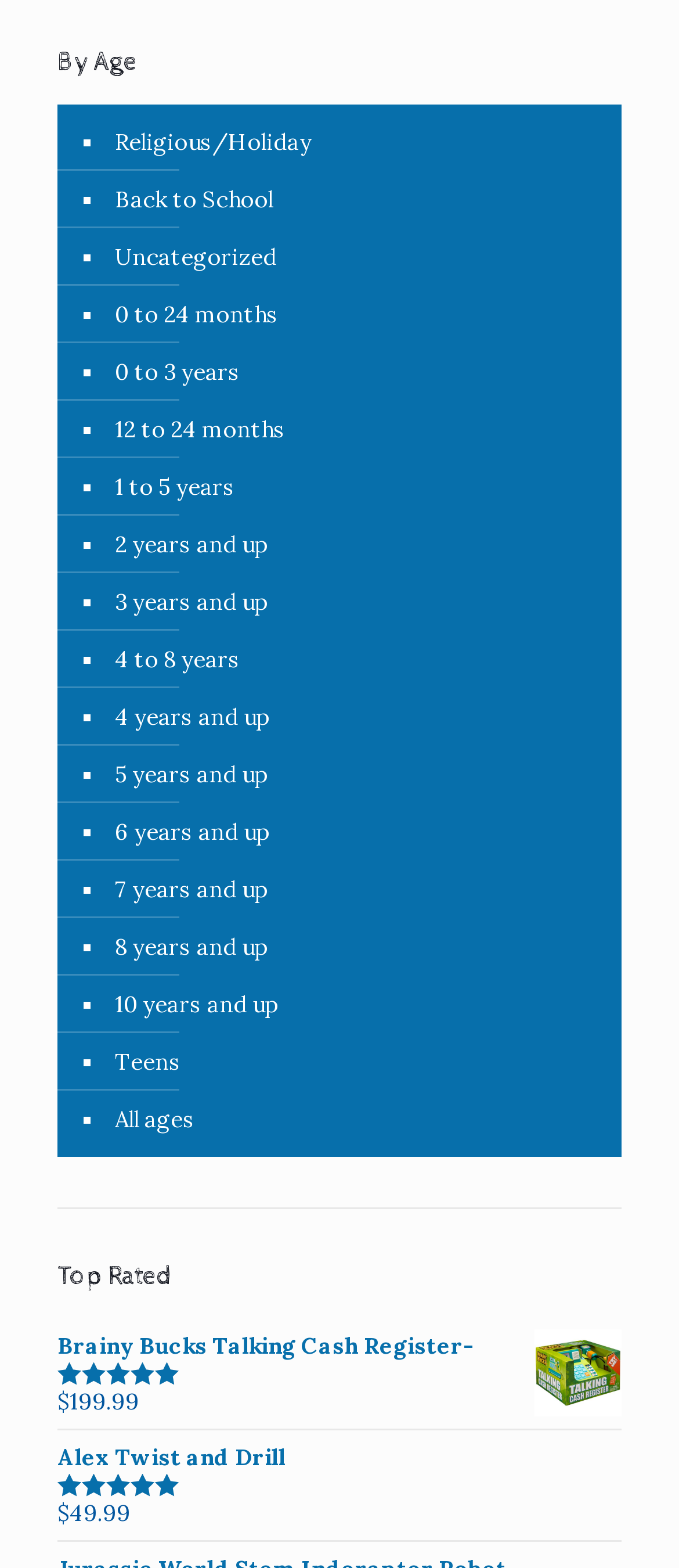Pinpoint the bounding box coordinates of the area that should be clicked to complete the following instruction: "Switch to English". The coordinates must be given as four float numbers between 0 and 1, i.e., [left, top, right, bottom].

None